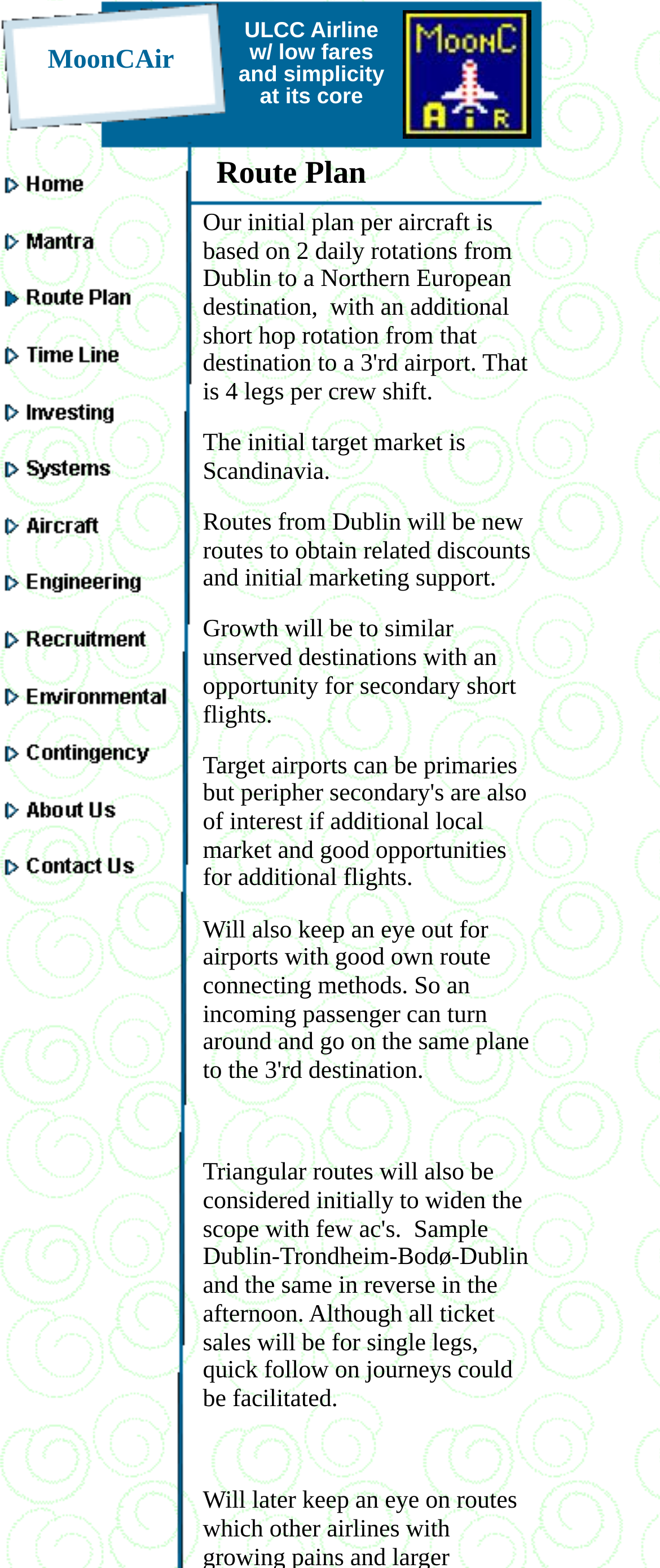Explain the features and main sections of the webpage comprehensively.

The webpage is about MoonCAir.com's route plan. At the top left, there is a table with a cell containing the text "MoonCAir". Below this table, there is a larger table with a cell containing a descriptive text about ULCC Airline, which is positioned at the top center of the page. 

To the left of the descriptive text, there is a large image that occupies a significant portion of the top half of the page. 

On the right side of the page, there is another table with a cell containing the text "Route Plan", which is positioned at the top right. Below this table, there are two images, one of which is labeled "MoonC.mobi". The images are positioned at the top right and center right of the page, respectively.